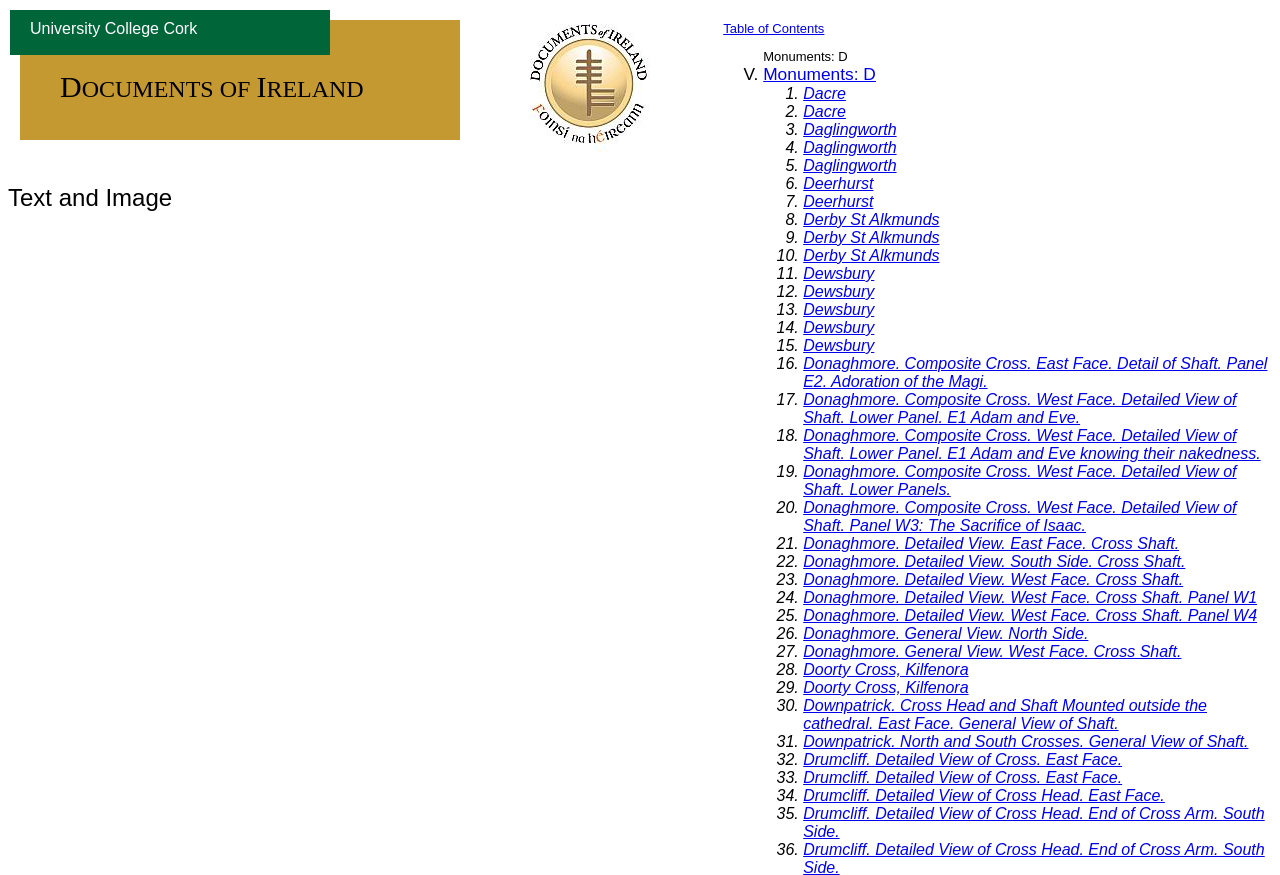Is there an image on the webpage?
Please provide a single word or phrase as your answer based on the image.

Yes